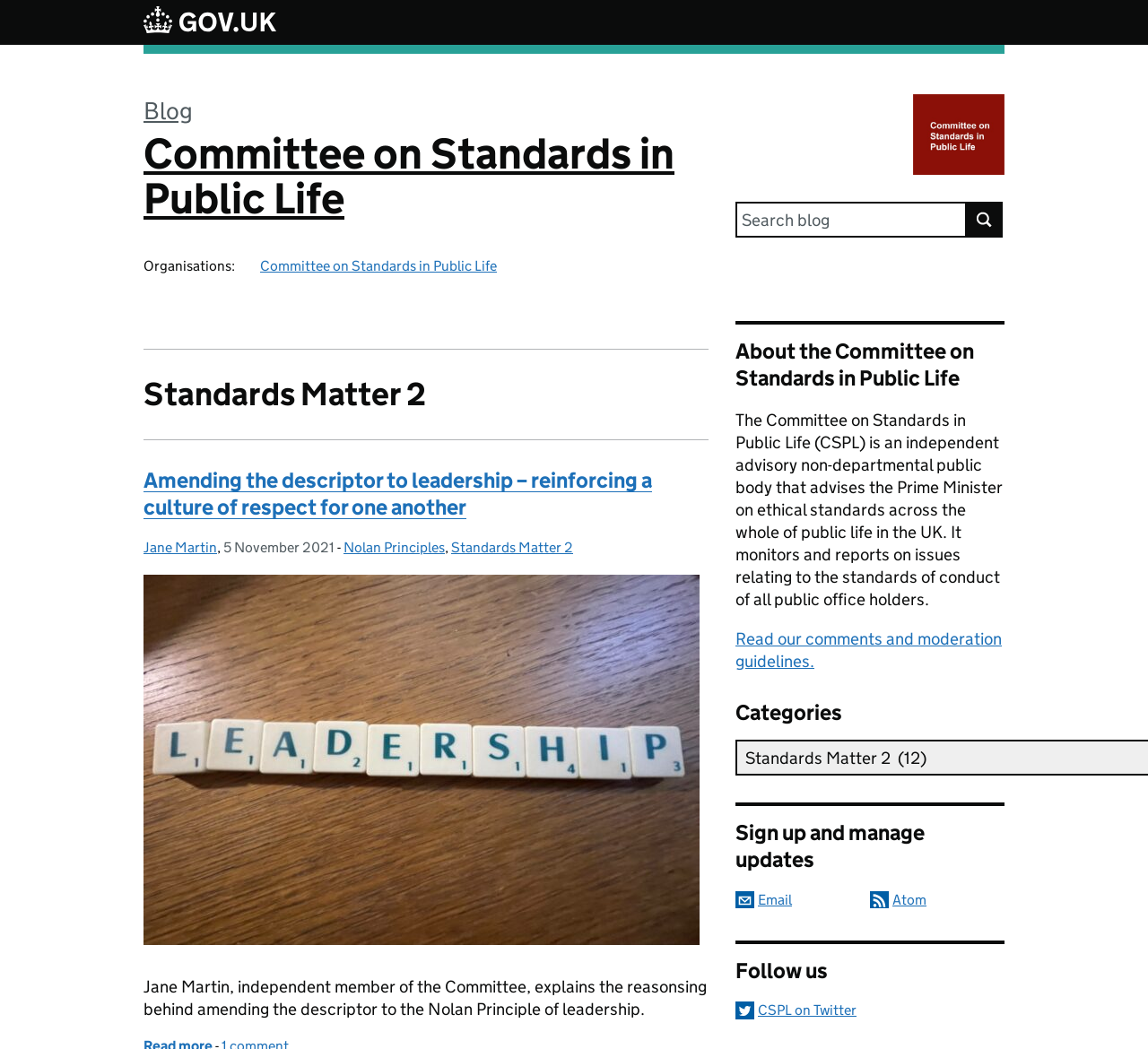Please determine the bounding box coordinates of the element to click in order to execute the following instruction: "Read the blog post about amending the descriptor to leadership". The coordinates should be four float numbers between 0 and 1, specified as [left, top, right, bottom].

[0.125, 0.445, 0.568, 0.496]